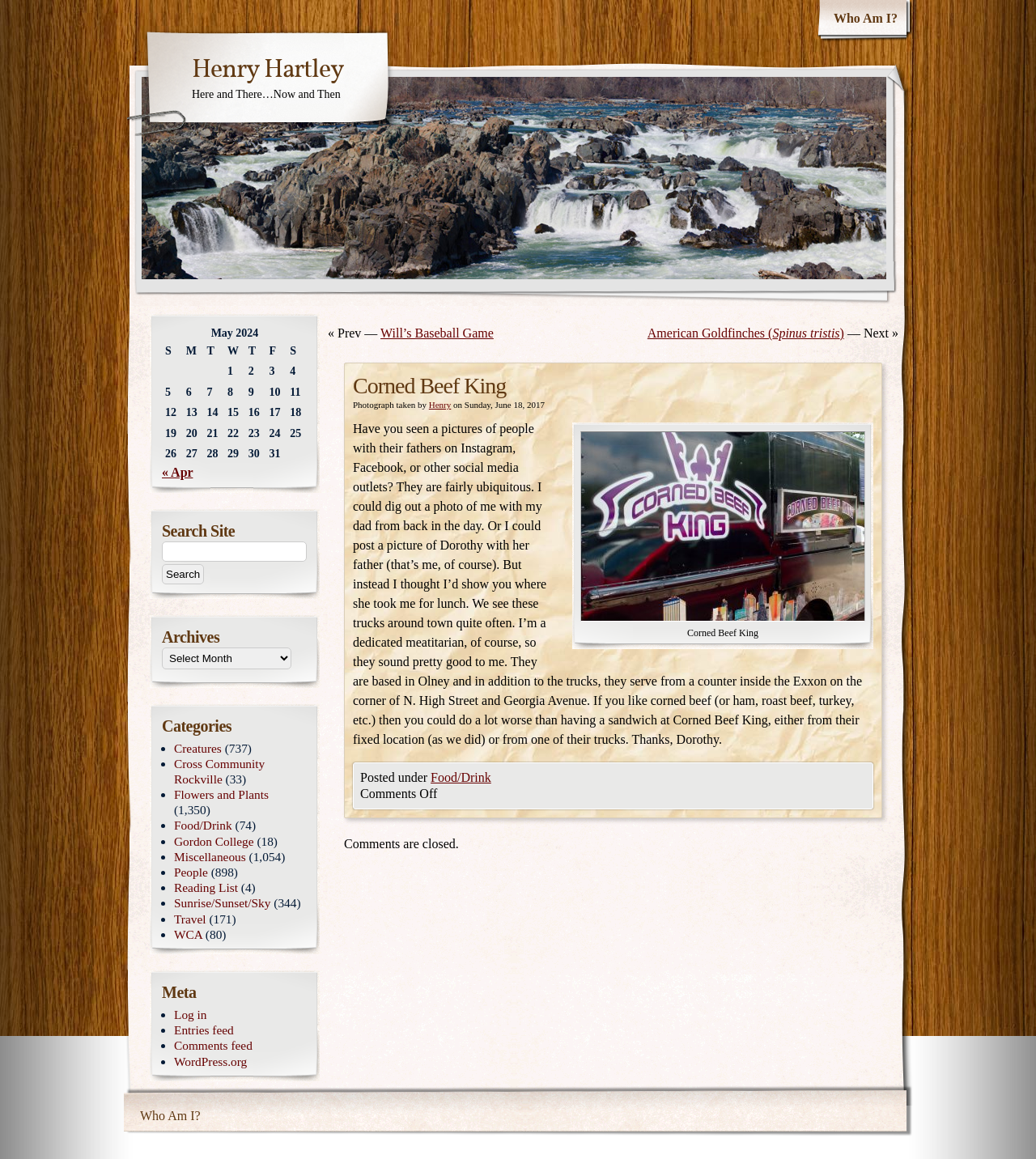Answer the question in one word or a short phrase:
How many days are shown in the calendar?

31